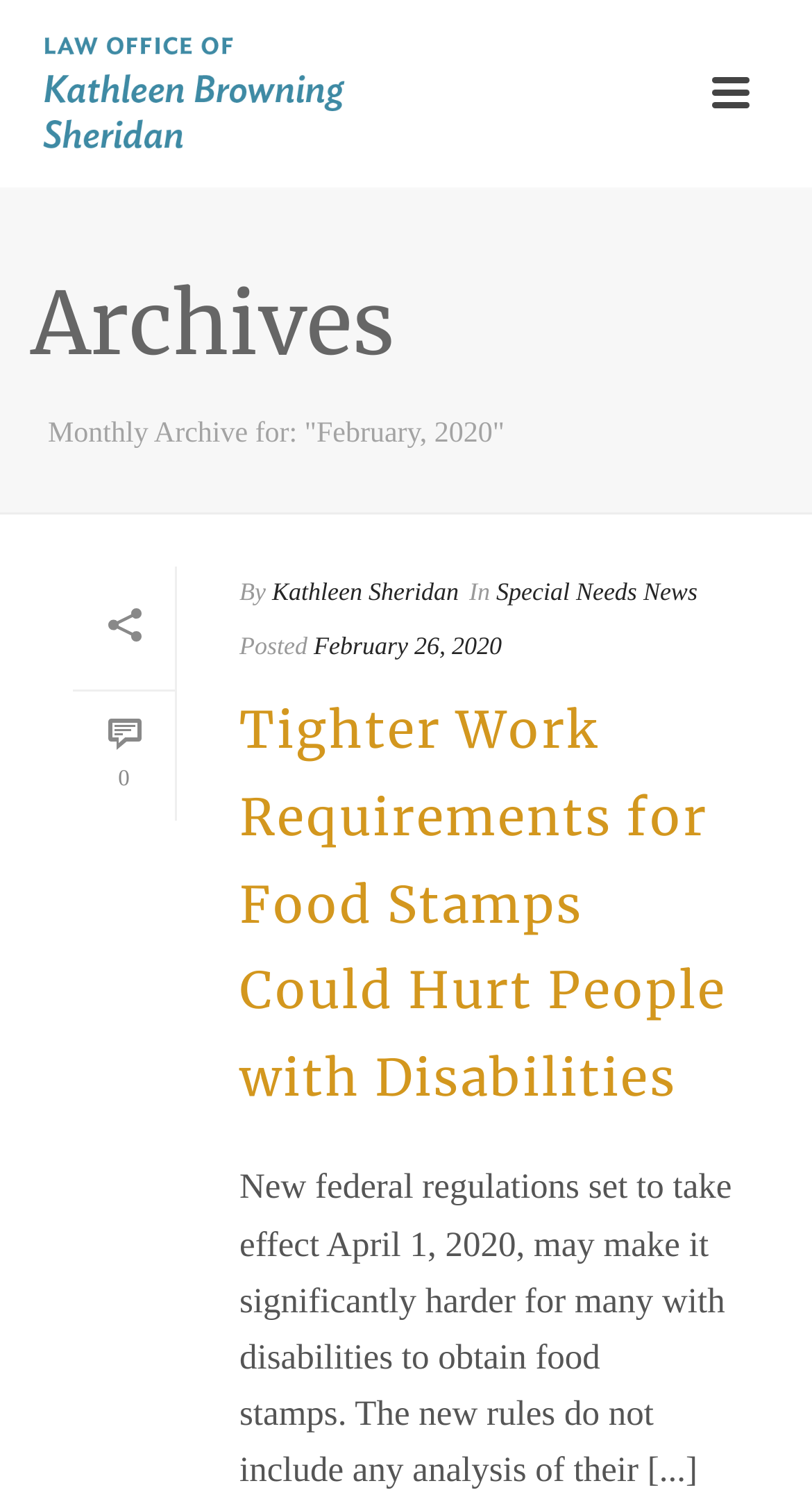Provide a one-word or brief phrase answer to the question:
What is the topic of the post?

Food Stamps and Disabilities